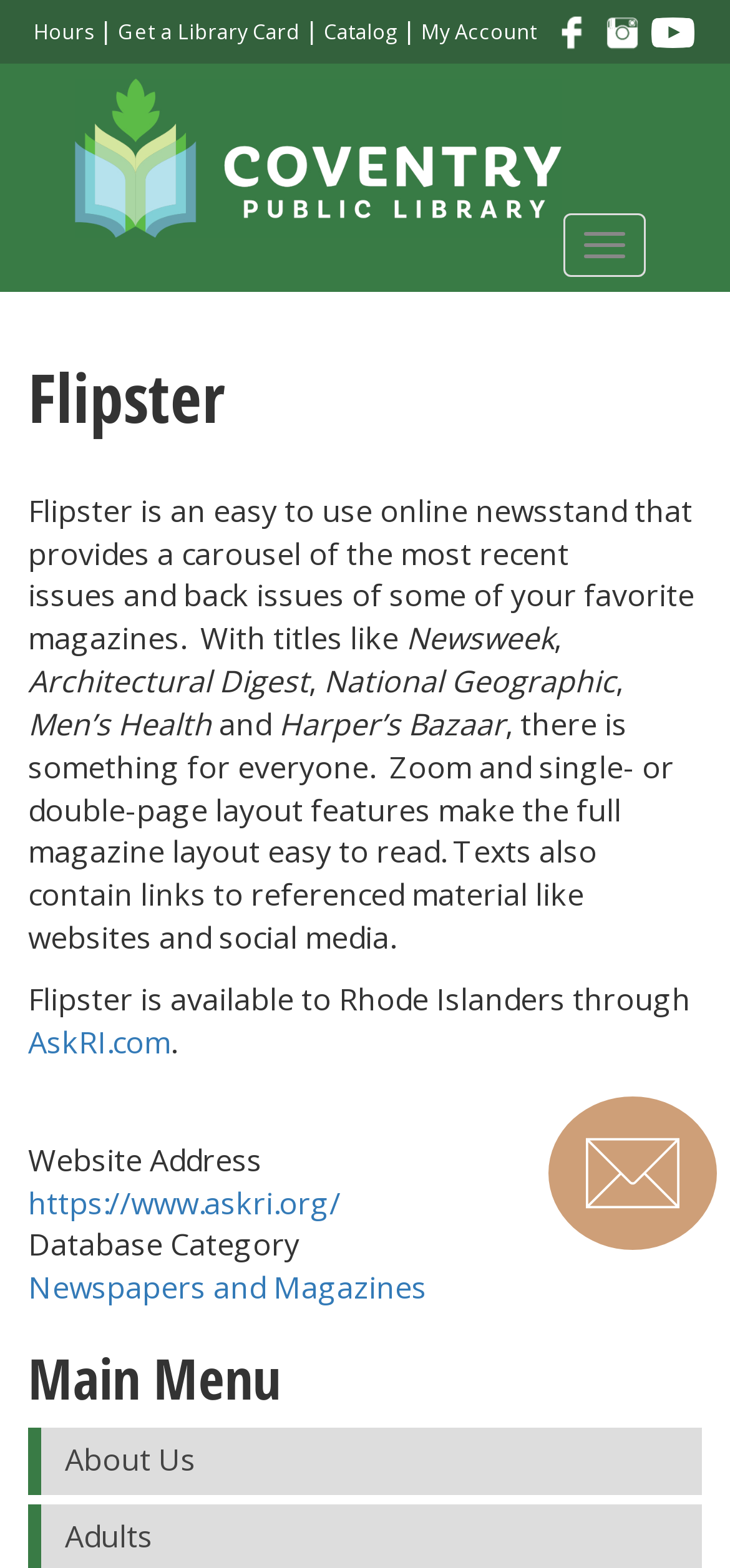Using the information in the image, give a detailed answer to the following question: What is Flipster?

Based on the webpage content, Flipster is described as an easy to use online newsstand that provides a carousel of the most recent issues and back issues of some of your favorite magazines.